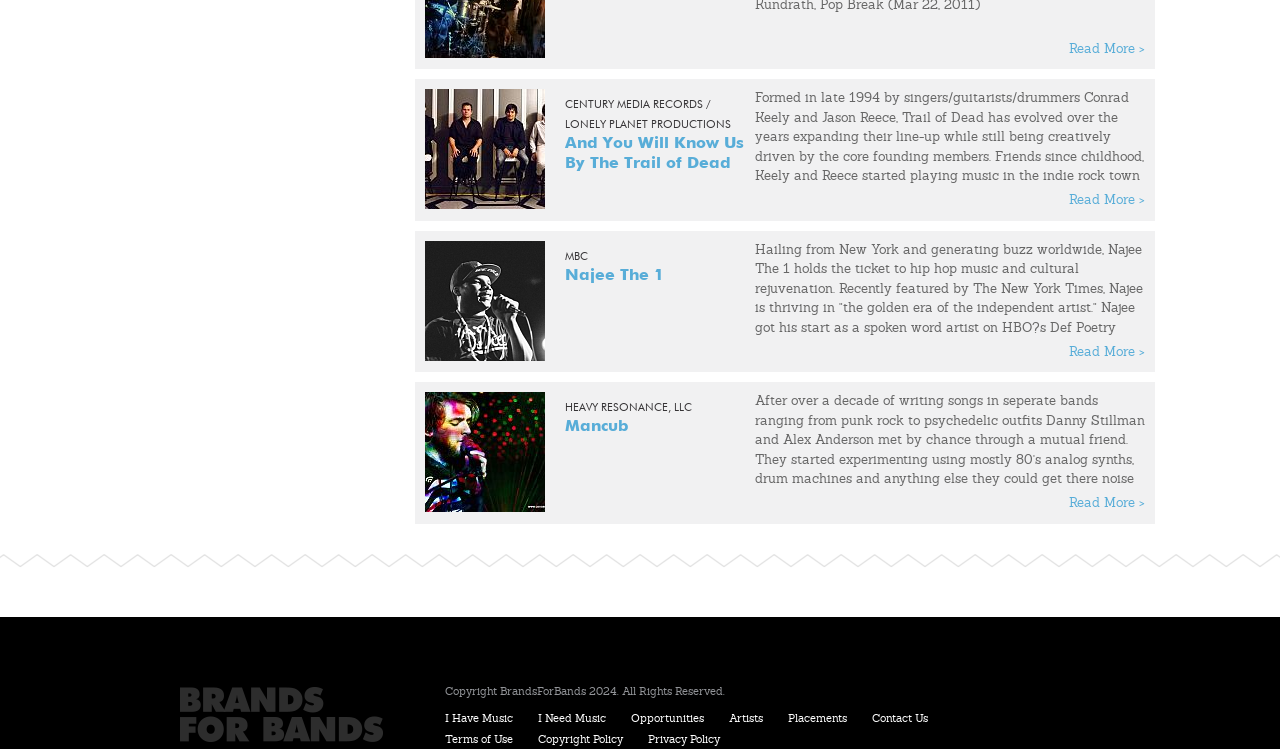Given the element description, predict the bounding box coordinates in the format (top-left x, top-left y, bottom-right x, bottom-right y). Make sure all values are between 0 and 1. Here is the element description: Opportunities

[0.493, 0.953, 0.55, 0.967]